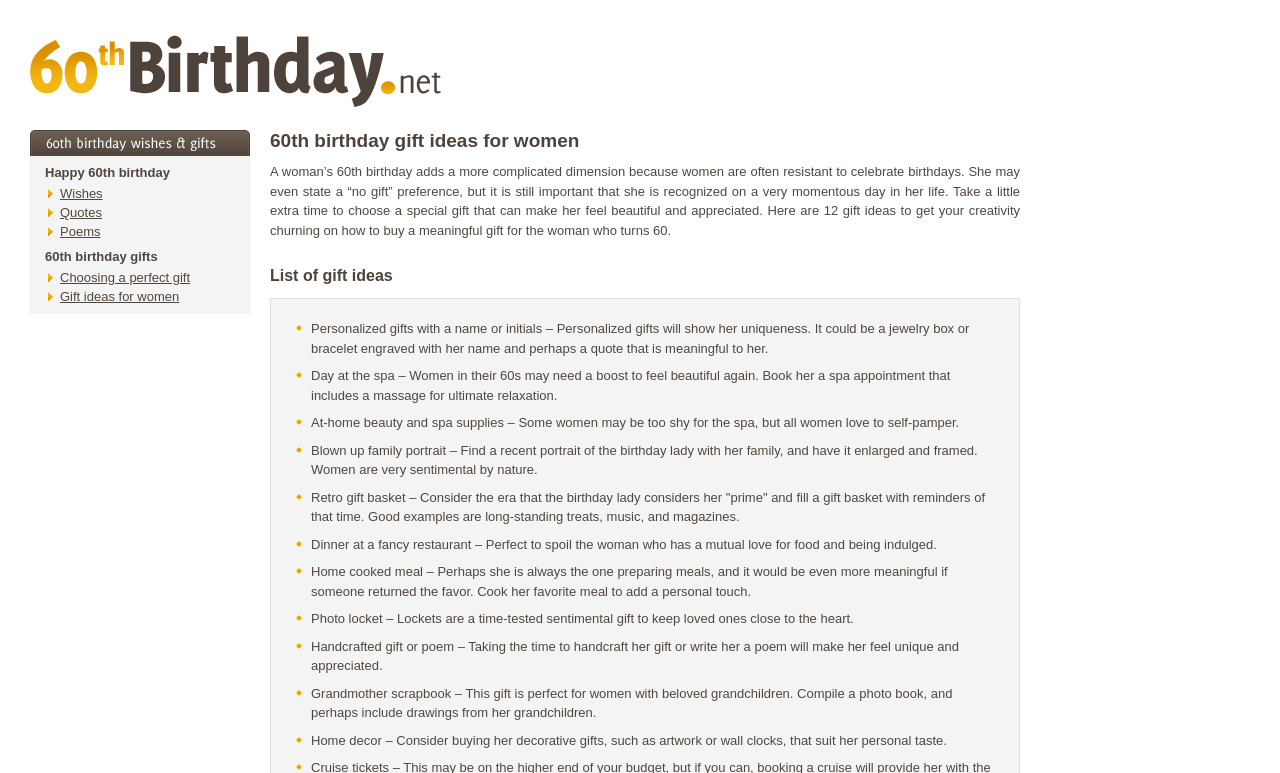Give a one-word or one-phrase response to the question:
Why is a spa day suggested as a gift?

For relaxation and beauty